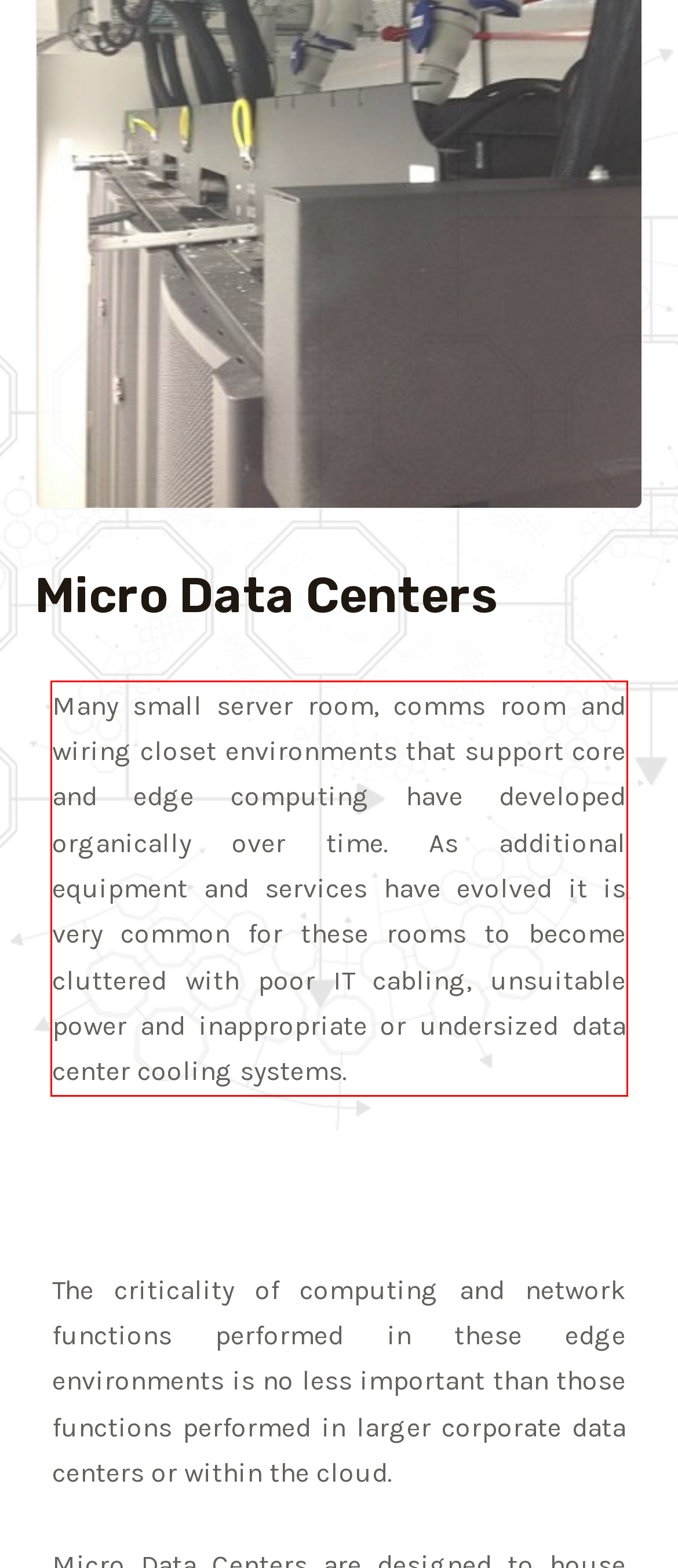There is a UI element on the webpage screenshot marked by a red bounding box. Extract and generate the text content from within this red box.

Many small server room, comms room and wiring closet environments that support core and edge computing have developed organically over time. As additional equipment and services have evolved it is very common for these rooms to become cluttered with poor IT cabling, unsuitable power and inappropriate or undersized data center cooling systems.